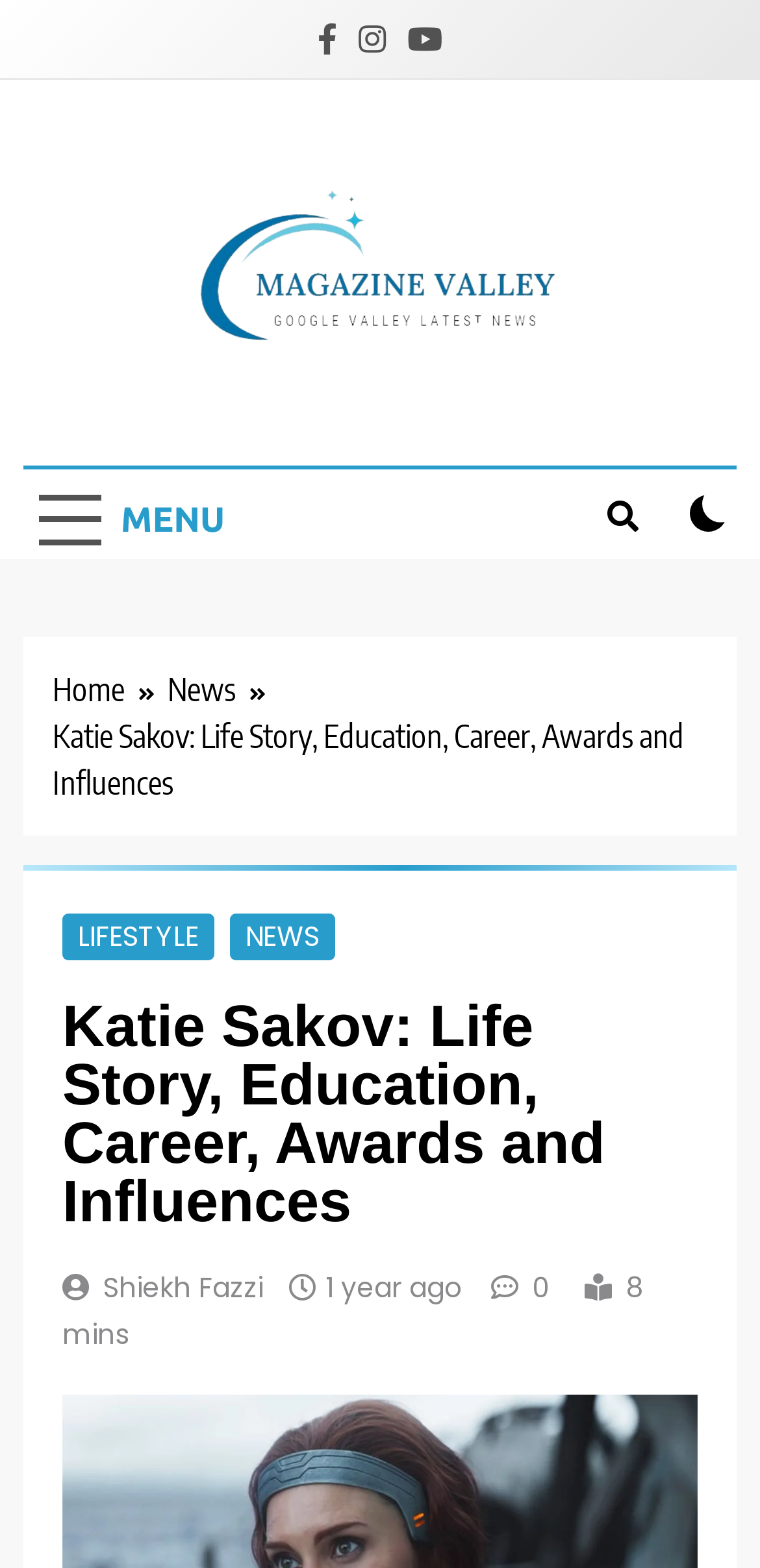Locate the bounding box coordinates of the element that should be clicked to fulfill the instruction: "Go to the LIFESTYLE page".

[0.103, 0.585, 0.262, 0.61]